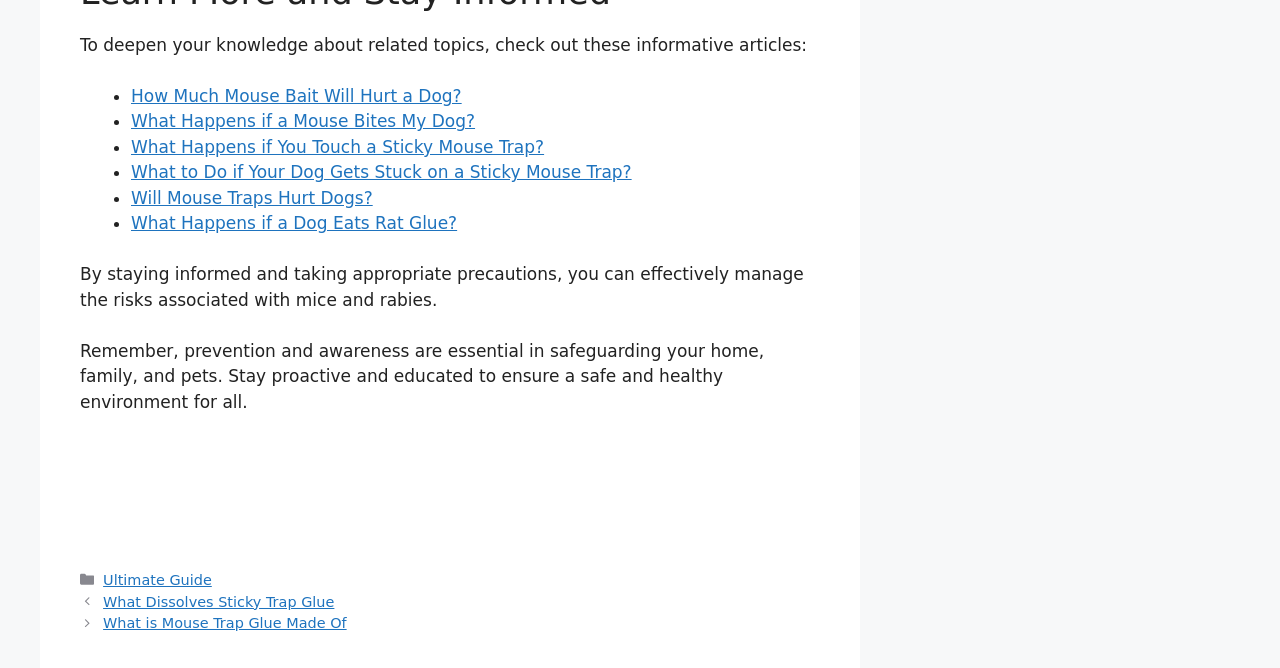Specify the bounding box coordinates of the element's area that should be clicked to execute the given instruction: "Browse the ranking list". The coordinates should be four float numbers between 0 and 1, i.e., [left, top, right, bottom].

None